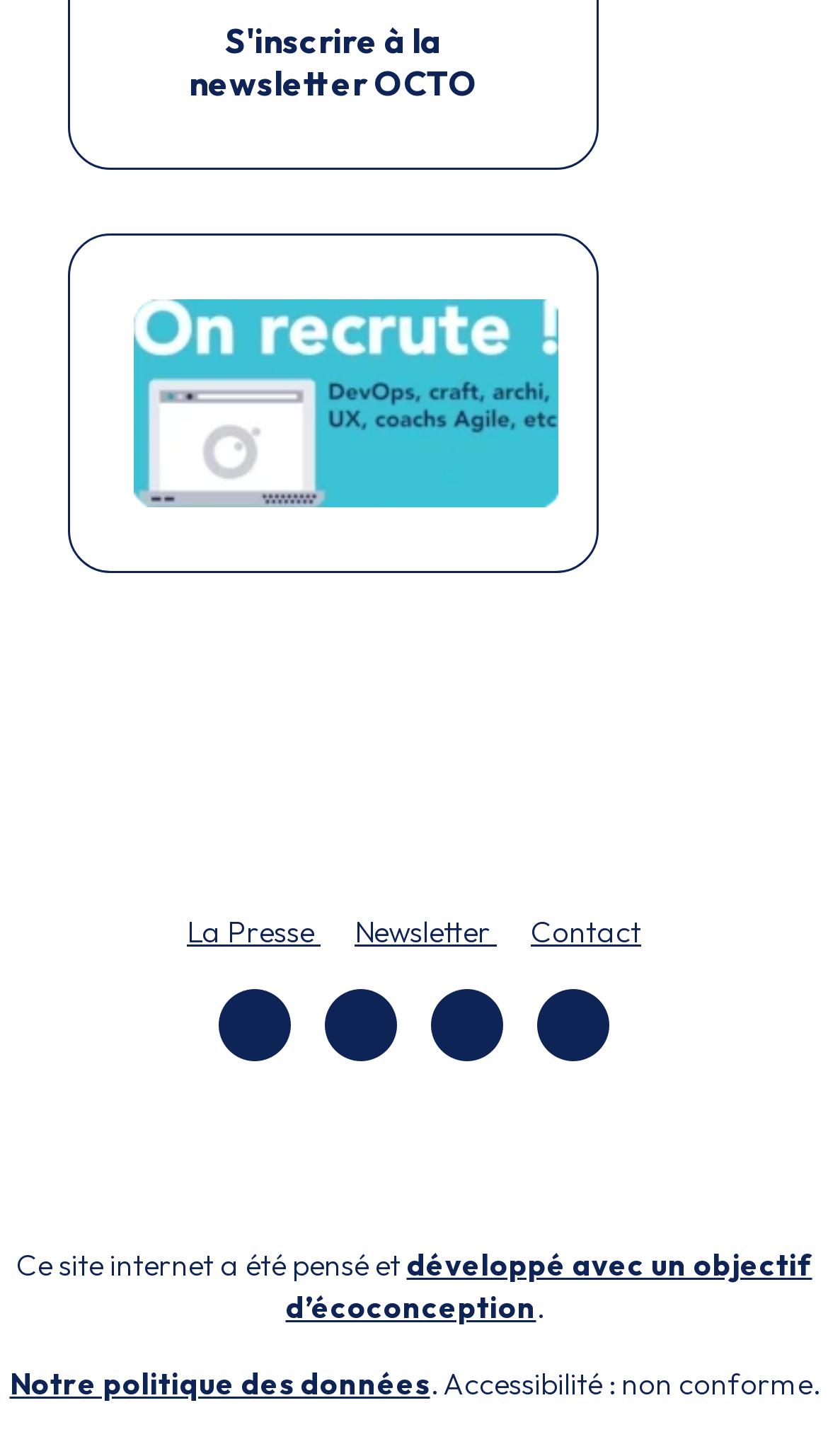Find the bounding box coordinates of the element I should click to carry out the following instruction: "View the press page".

[0.226, 0.627, 0.387, 0.653]